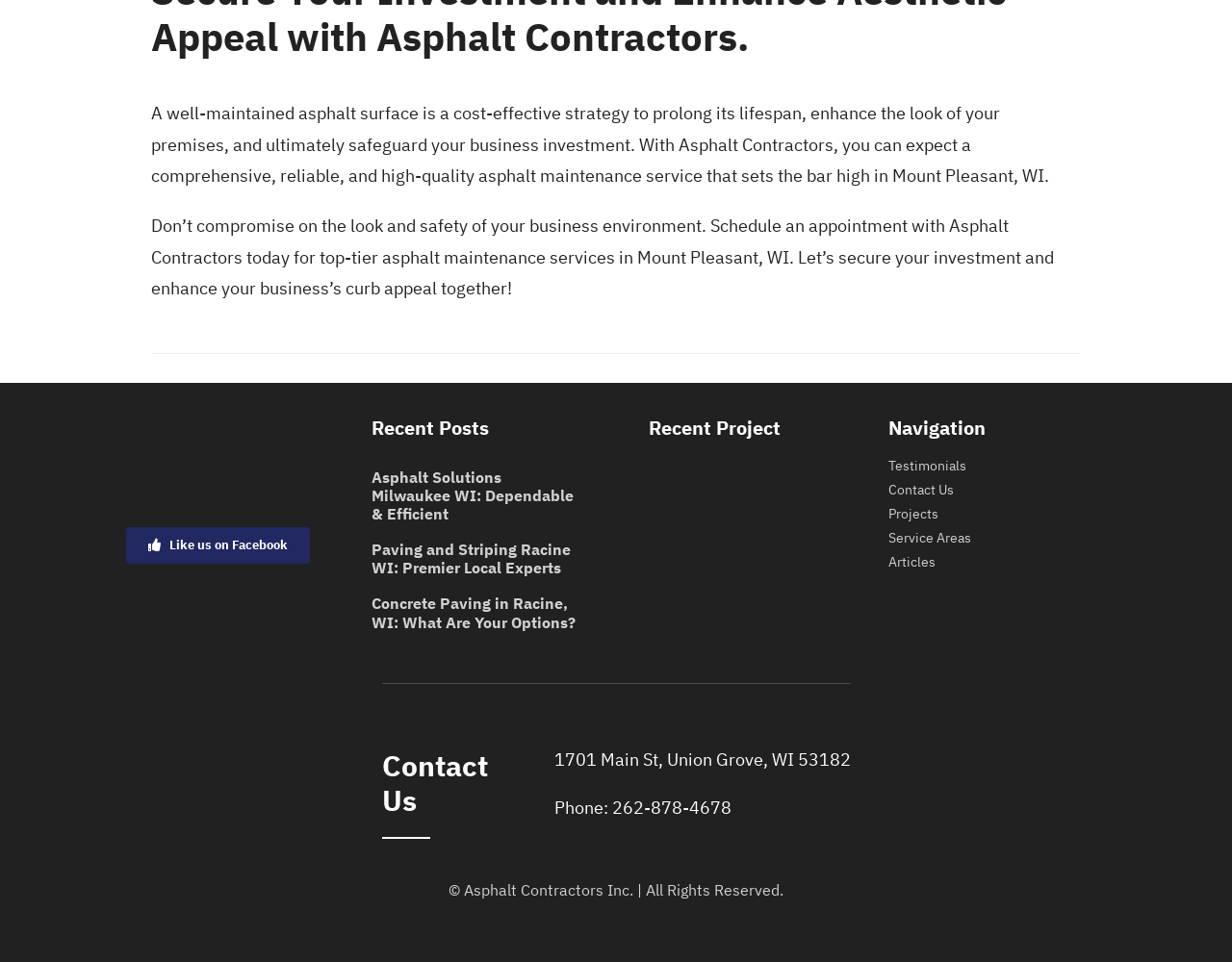Utilize the details in the image to thoroughly answer the following question: Where is Asphalt Contractors located?

The static text element at the bottom of the page provides the address '1701 Main St, Union Grove, WI 53182', indicating that Asphalt Contractors is located in Union Grove, Wisconsin.